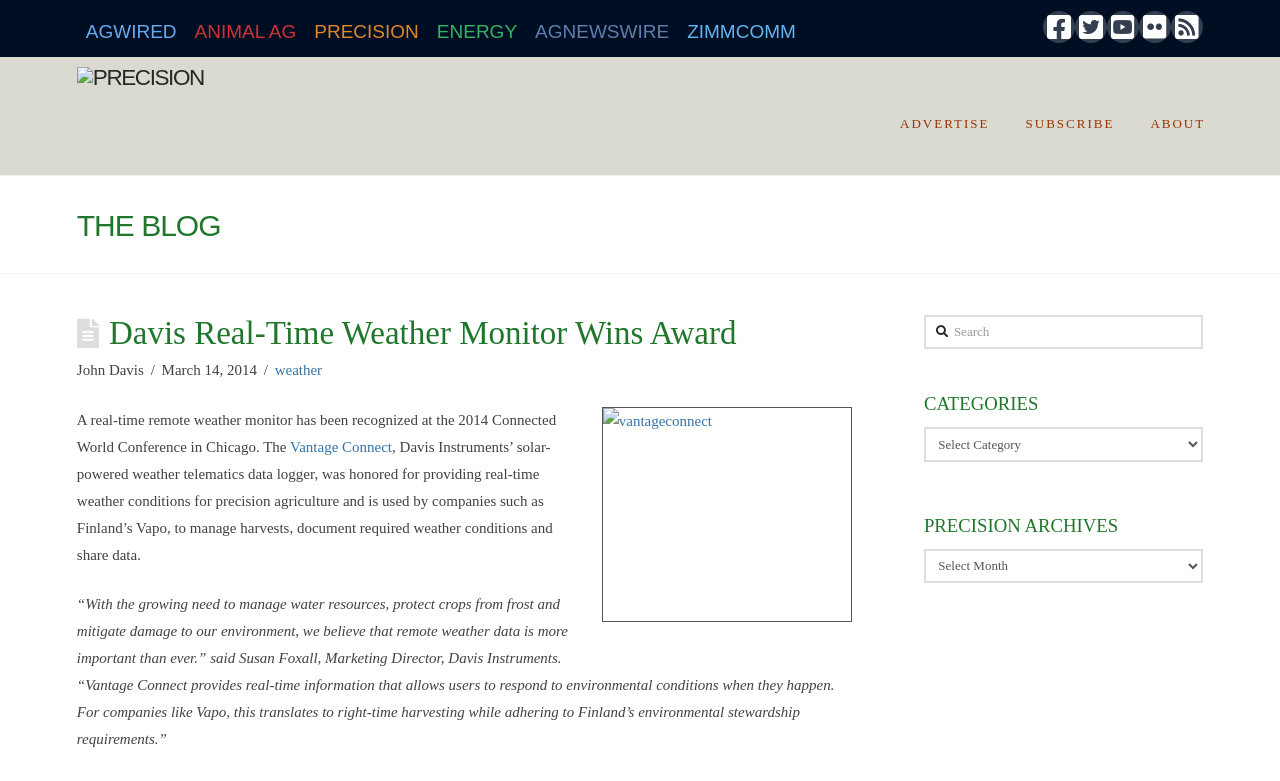Locate the bounding box coordinates of the clickable region necessary to complete the following instruction: "Read the blog post about Davis Real-Time Weather Monitor". Provide the coordinates in the format of four float numbers between 0 and 1, i.e., [left, top, right, bottom].

[0.06, 0.403, 0.665, 0.45]